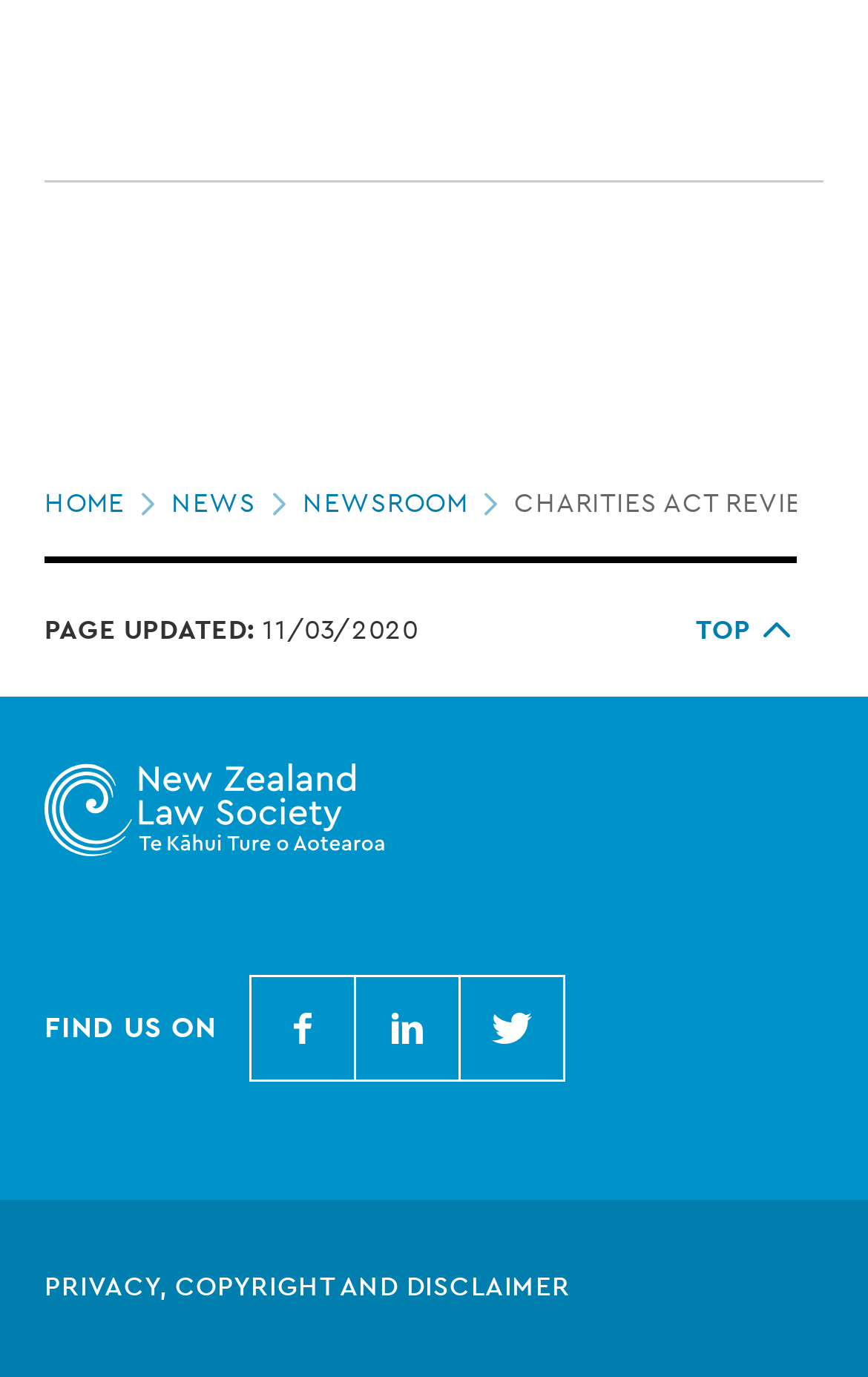What social media platforms does the organization have?
Answer with a single word or phrase by referring to the visual content.

Facebook, LinkedIn, Twitter